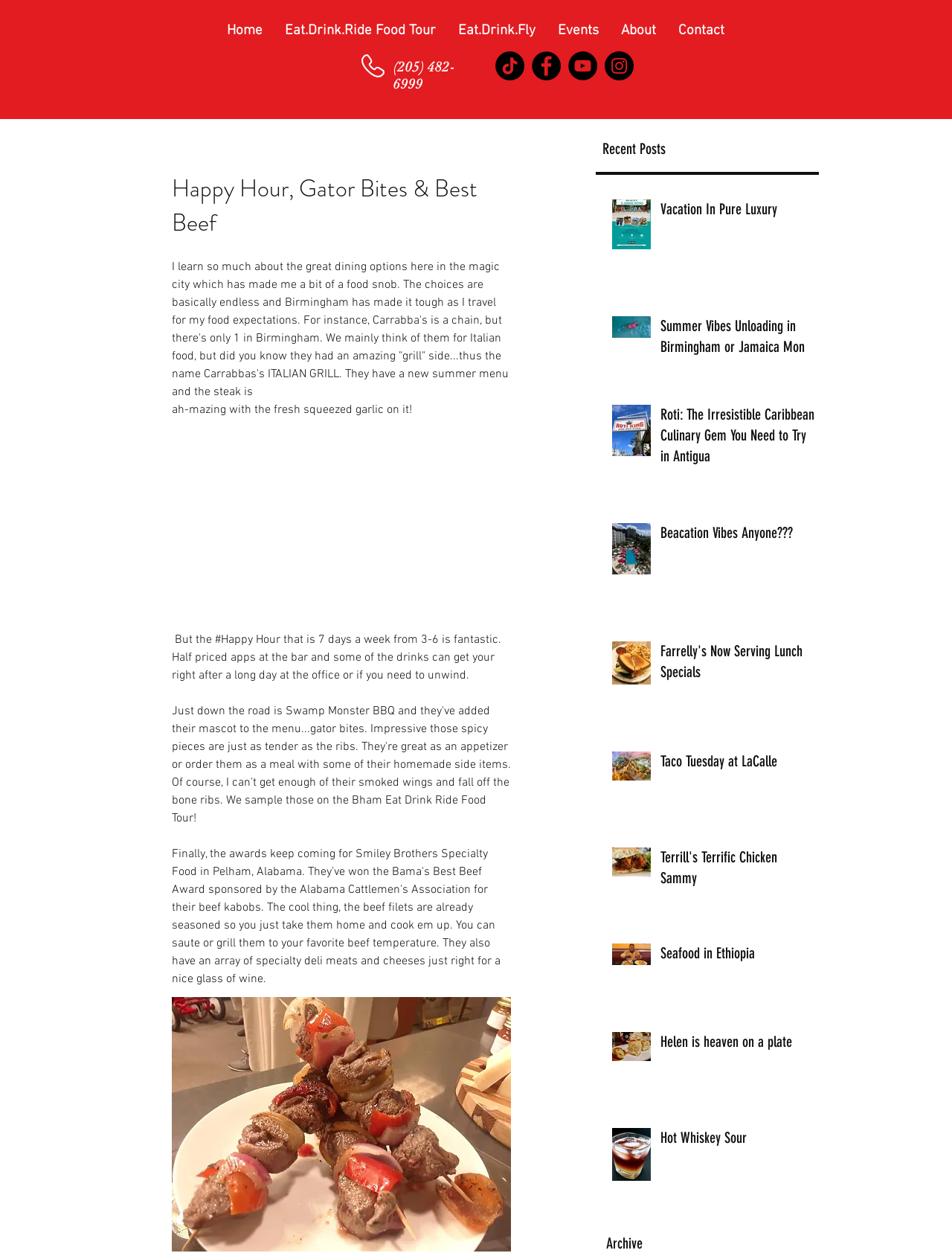Please identify the bounding box coordinates of the clickable area that will allow you to execute the instruction: "Click on the link 'Smiley Brothers Specialty Food'".

[0.18, 0.675, 0.516, 0.702]